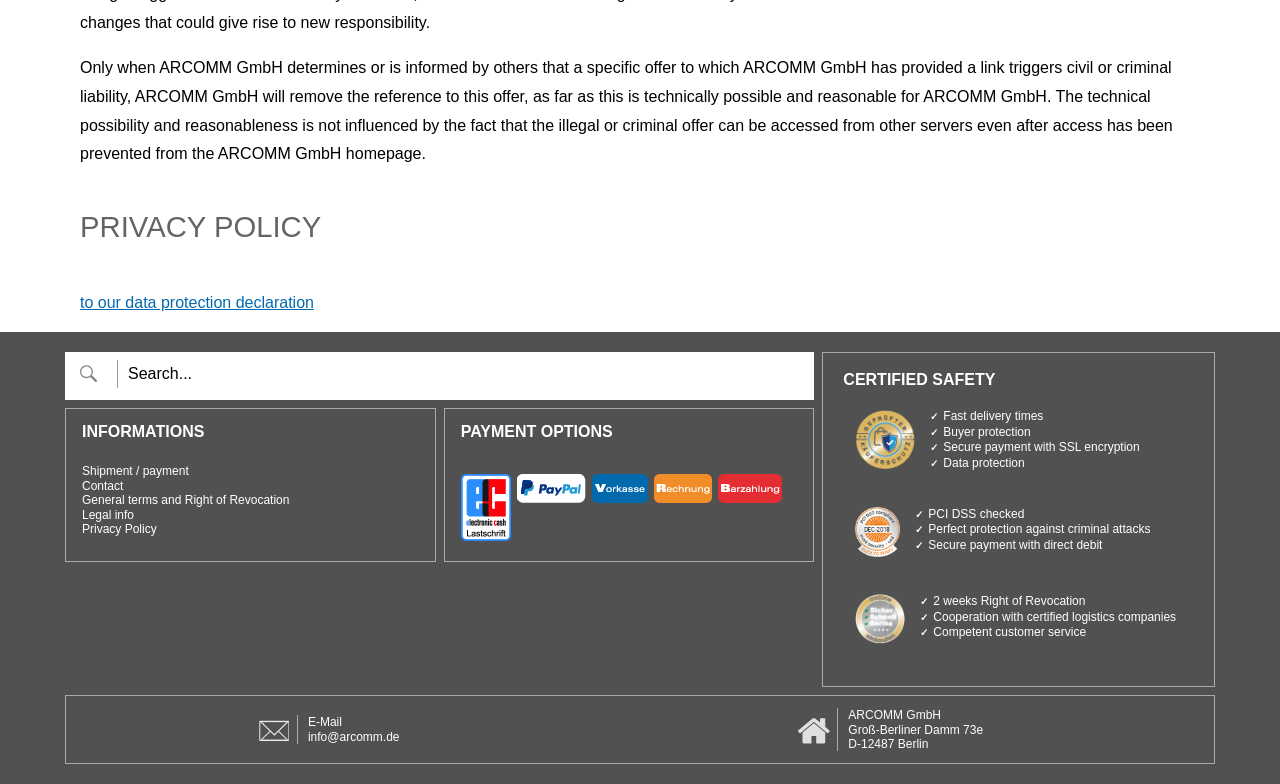What is the email address provided?
Answer the question based on the image using a single word or a brief phrase.

info@arcomm.de